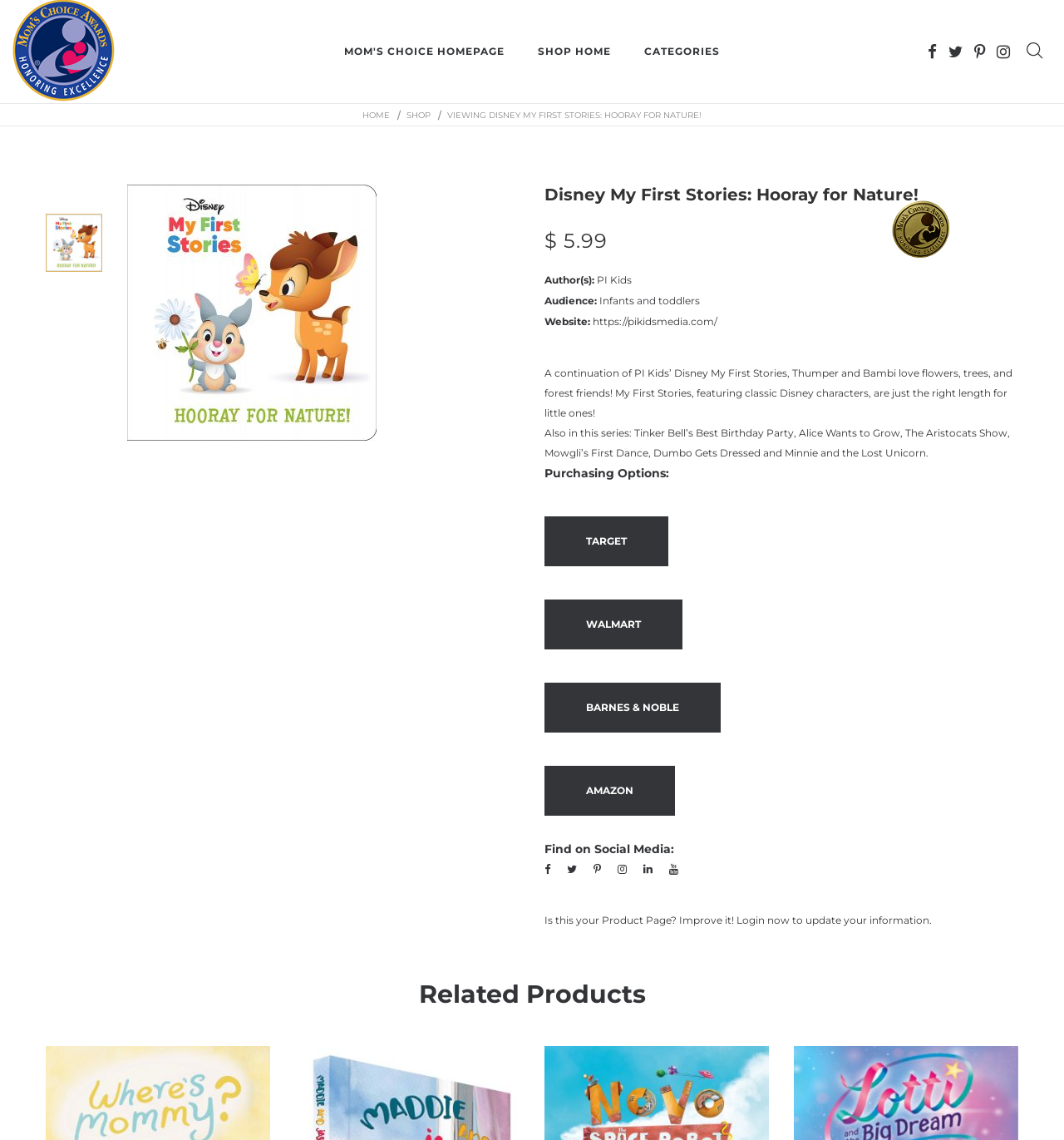Determine the bounding box coordinates for the element that should be clicked to follow this instruction: "Visit PI Kids' website". The coordinates should be given as four float numbers between 0 and 1, in the format [left, top, right, bottom].

[0.557, 0.276, 0.674, 0.287]